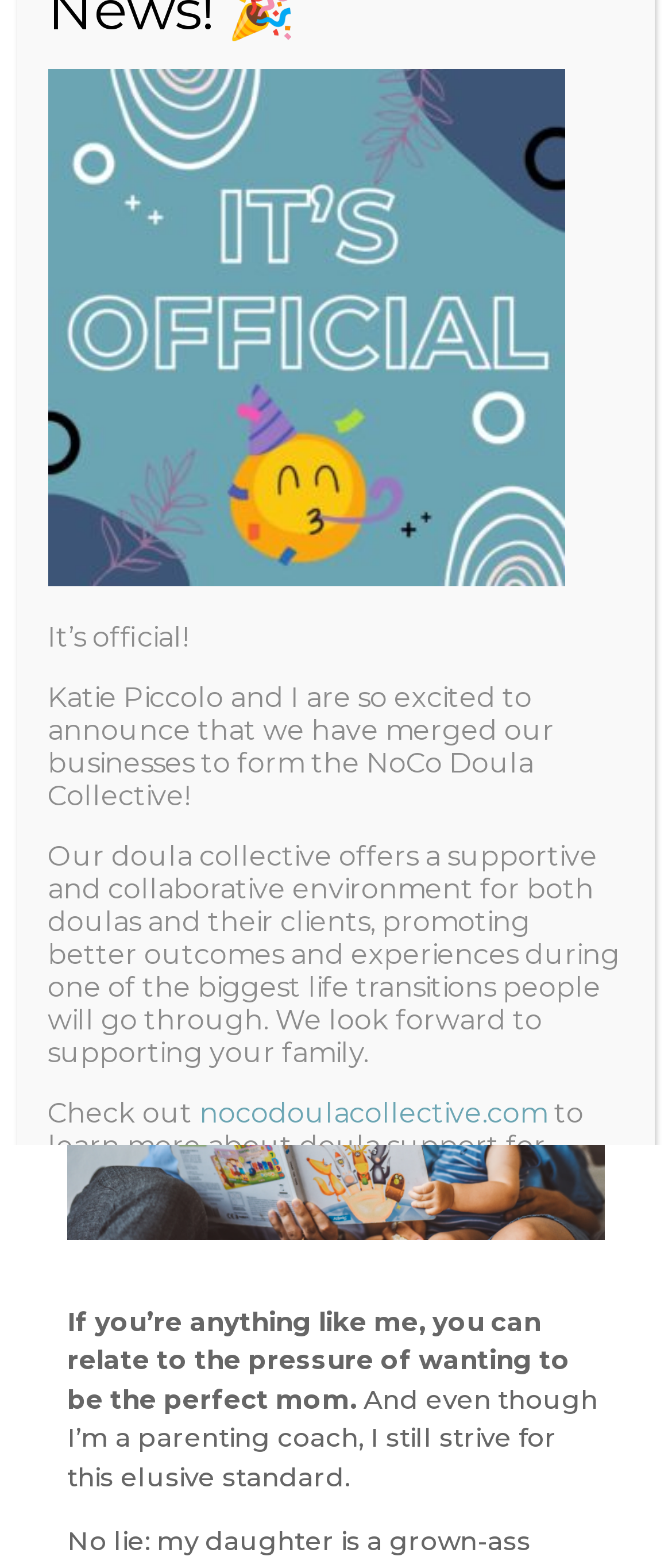Specify the bounding box coordinates (top-left x, top-left y, bottom-right x, bottom-right y) of the UI element in the screenshot that matches this description: Julianne Curtis

[0.156, 0.595, 0.433, 0.615]